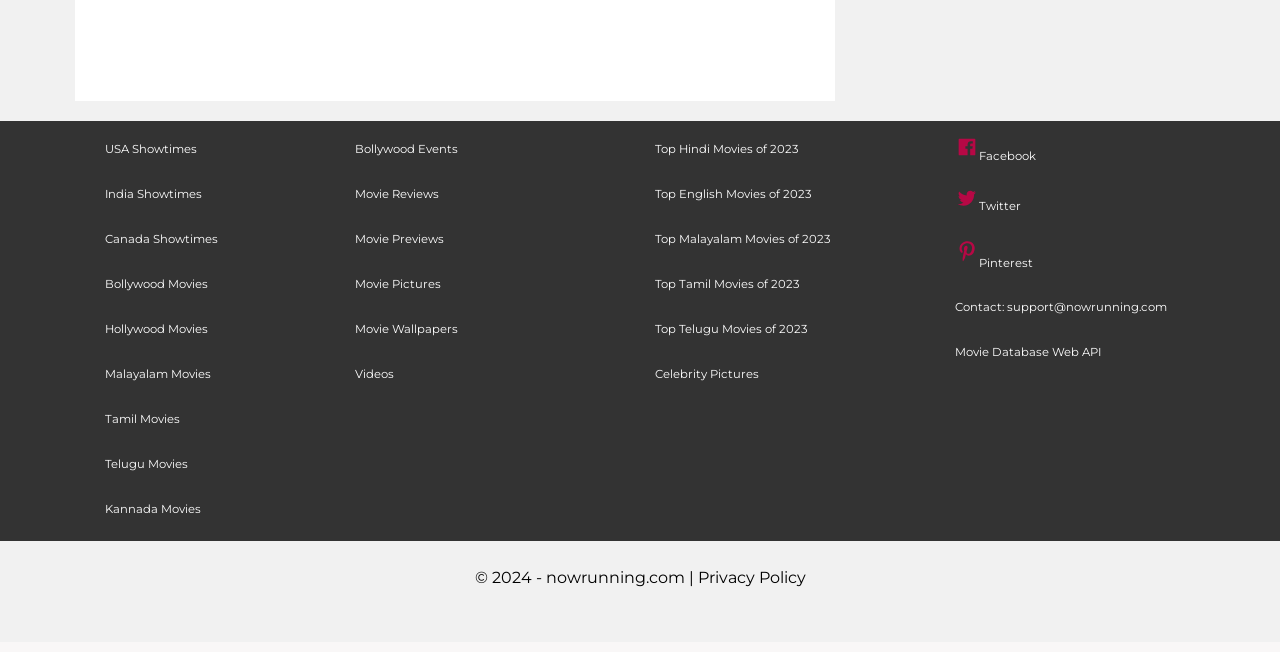Provide the bounding box coordinates of the section that needs to be clicked to accomplish the following instruction: "View USA showtimes."

[0.082, 0.218, 0.154, 0.239]